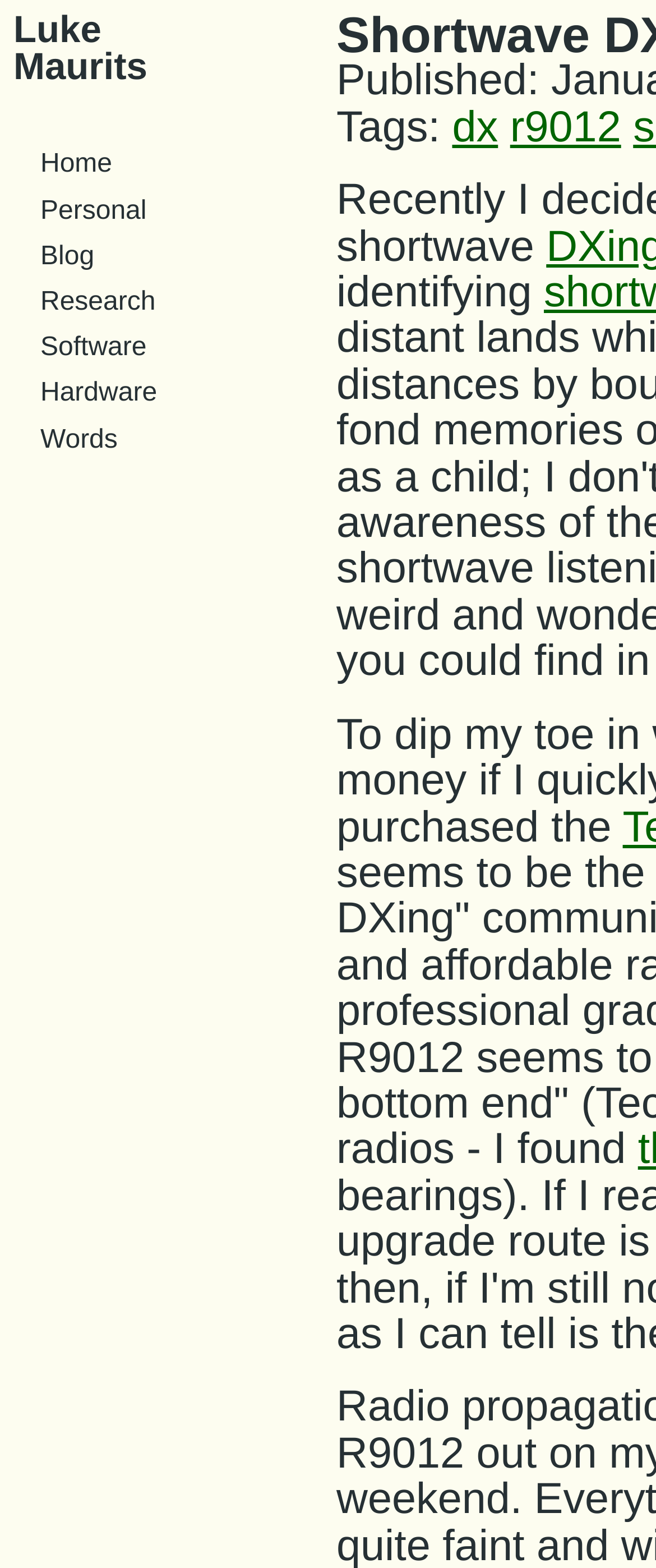Please identify the bounding box coordinates of the clickable area that will allow you to execute the instruction: "view blog".

[0.062, 0.153, 0.431, 0.174]